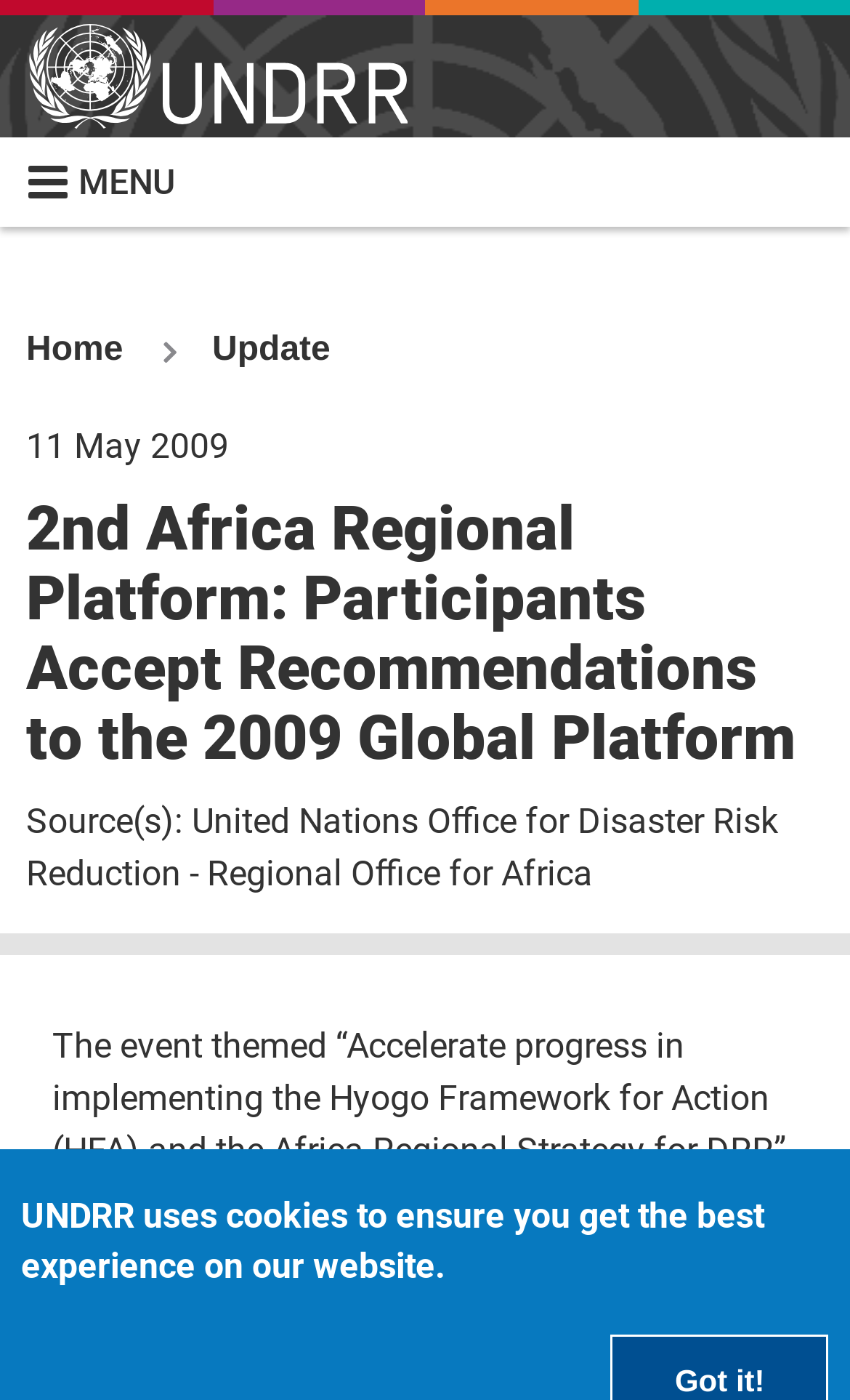What is the name of the event organized by the Commission of the African Union?
Answer the question in a detailed and comprehensive manner.

I found this information by looking at the StaticText element with the description 'The event themed “Accelerate progress in implementing the Hyogo Framework for Action (HFA) and the Africa Regional Strategy for DRR” was organized by the Commission of the African Union (AUC) and the UN International Strategy for Disaster Reduction (UNISDR).' which is a child of the heading element '2nd Africa Regional Platform: Participants Accept Recommendations to the 2009 Global Platform'.